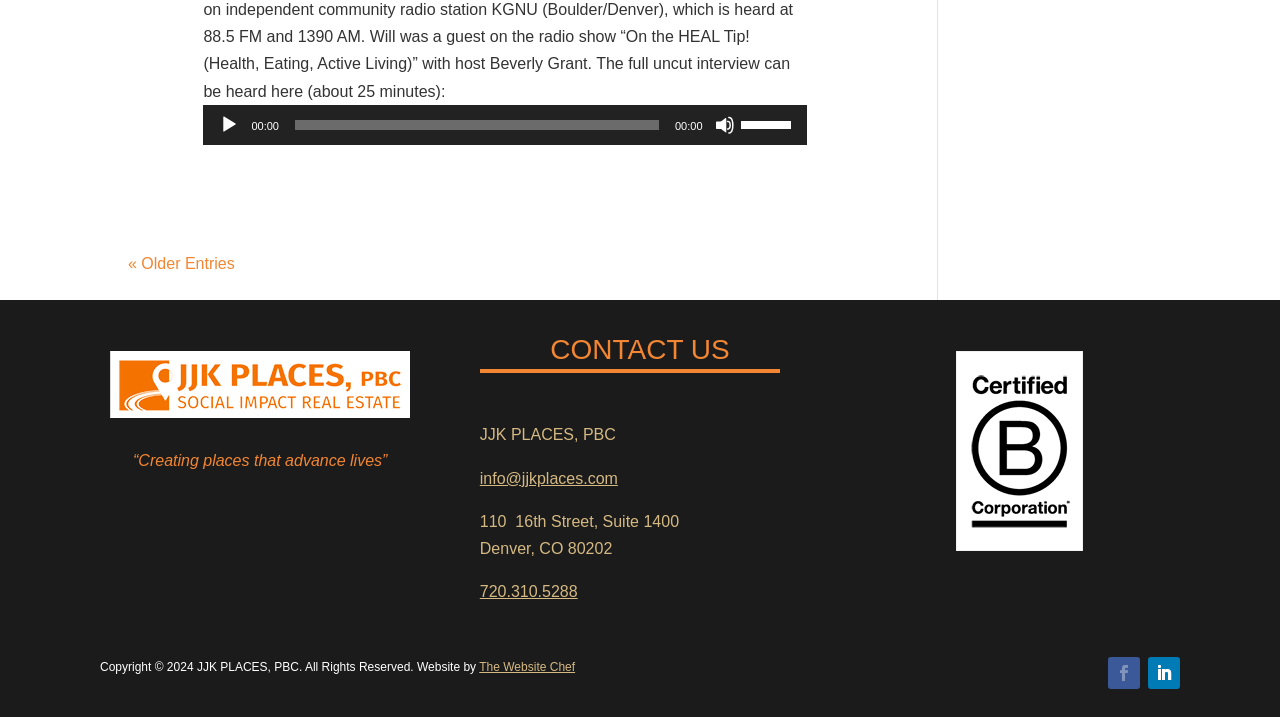Given the element description The Website Chef, identify the bounding box coordinates for the UI element on the webpage screenshot. The format should be (top-left x, top-left y, bottom-right x, bottom-right y), with values between 0 and 1.

[0.374, 0.92, 0.449, 0.939]